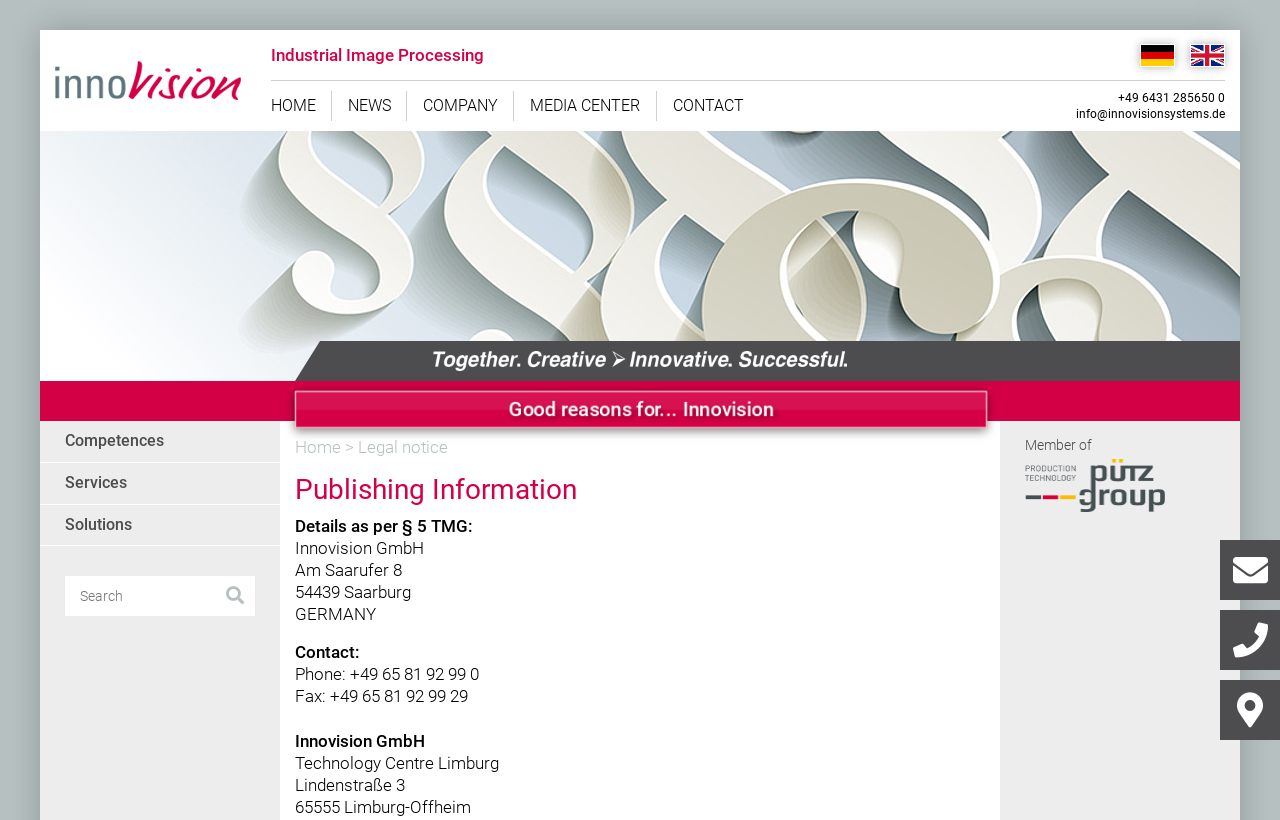Elaborate on the webpage's design and content in a detailed caption.

This webpage is about the legal notice of Innovision GmbH, an industrial image processing company. At the top left, there is a logo of Innovision GmbH, accompanied by the company name "Industrial Image Processing" in text. Below the logo, there is a navigation menu with links to "HOME", "NEWS", "COMPANY", "MEDIA CENTER", and "CONTACT". 

To the right of the navigation menu, there is a phone number and an email address. Above the phone number and email address, there are two language options, "DE" and "EN". 

In the middle of the page, there is a large image with the slogan "Together.Creative.Innovative.Successful". Below the image, there is a link to "Good reasons for... Innovision". 

On the left side of the page, there are three links to "Competences", "Services", and "Solutions". Below these links, there is a search bar with a search button. 

Further down the page, there is a section titled "Publishing Information", which contains details about Innovision GmbH, including its address, phone number, and fax number. There is also a section that mentions the company is a member of the Pütz Group, accompanied by the Pütz Group logo.